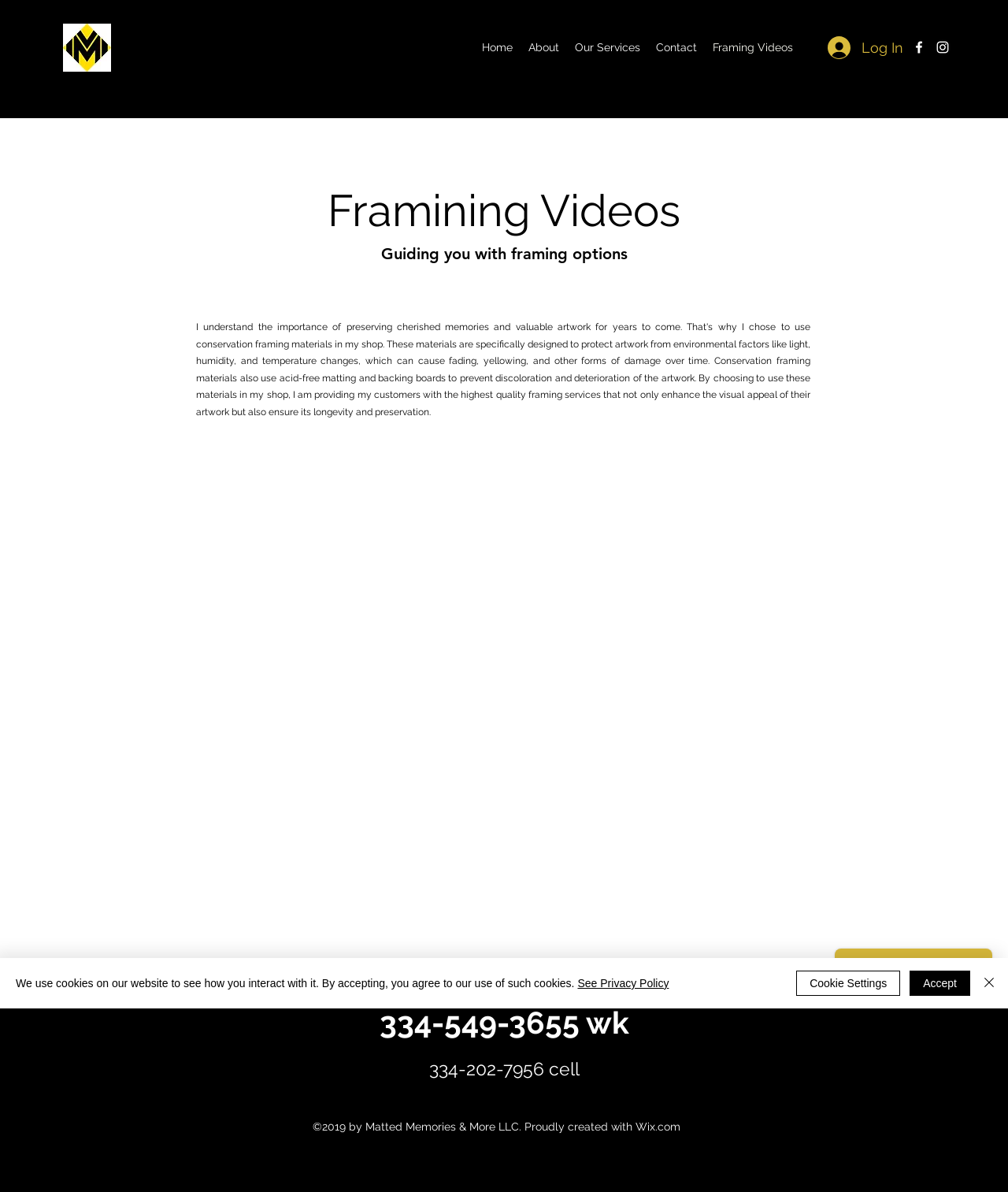Find the bounding box coordinates of the area that needs to be clicked in order to achieve the following instruction: "Visit the Home page". The coordinates should be specified as four float numbers between 0 and 1, i.e., [left, top, right, bottom].

[0.47, 0.03, 0.516, 0.05]